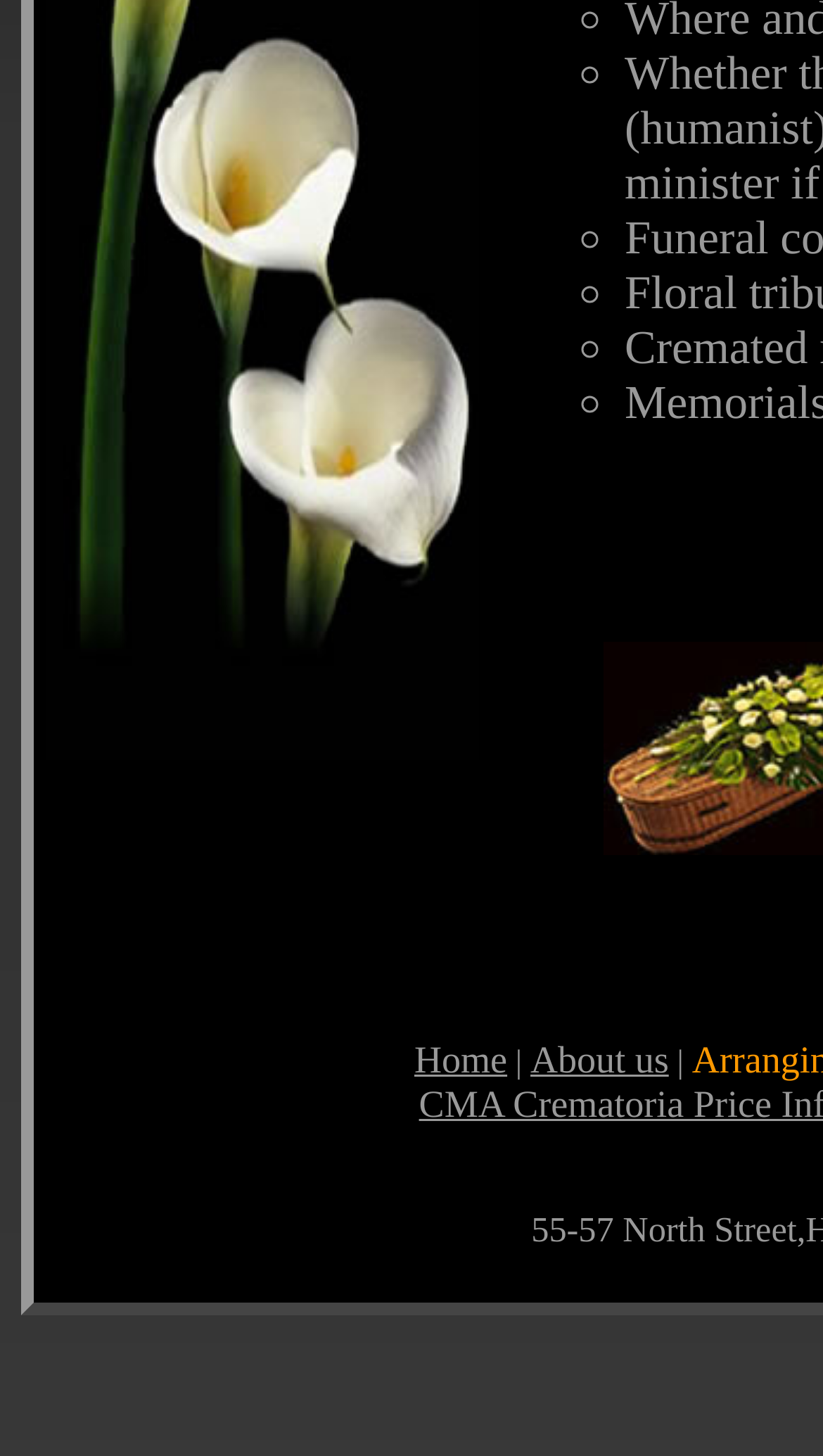How many list items are there?
Using the information from the image, give a concise answer in one word or a short phrase.

5